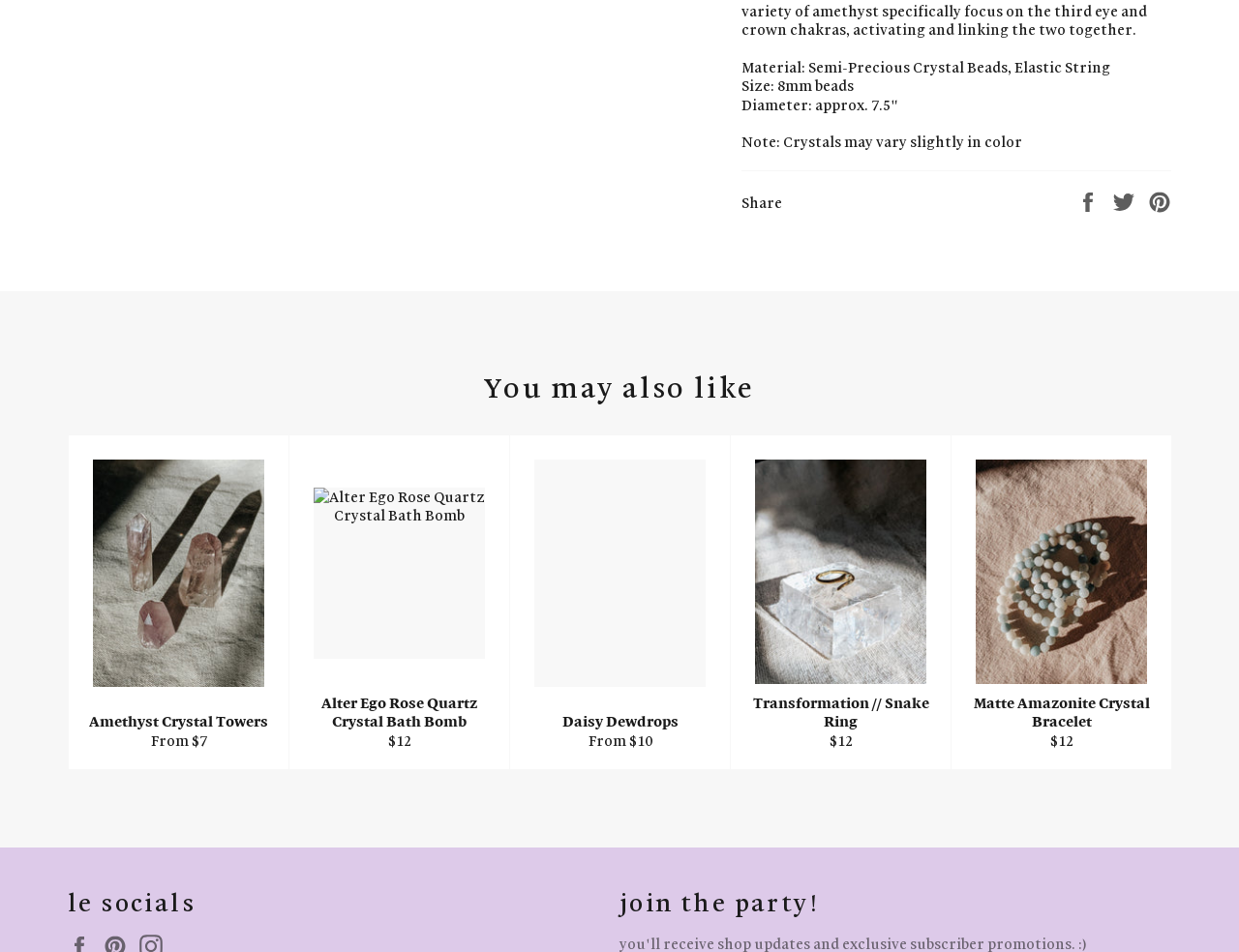Find the bounding box coordinates of the area that needs to be clicked in order to achieve the following instruction: "View Daisy Dewdrops product". The coordinates should be specified as four float numbers between 0 and 1, i.e., [left, top, right, bottom].

[0.411, 0.457, 0.589, 0.809]